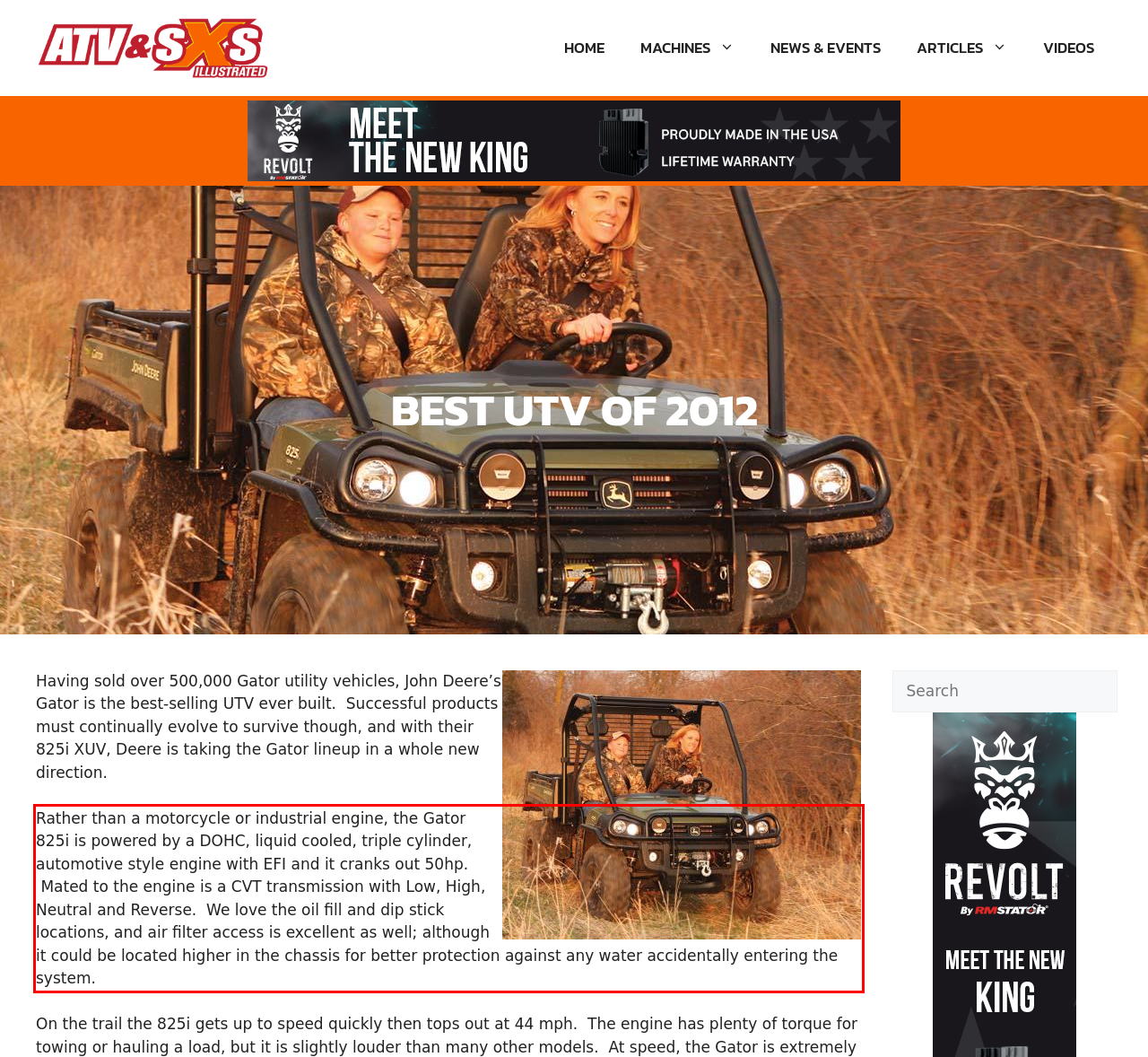Please examine the webpage screenshot and extract the text within the red bounding box using OCR.

Rather than a motorcycle or industrial engine, the Gator 825i is powered by a DOHC, liquid cooled, triple cylinder, automotive style engine with EFI and it cranks out 50hp. Mated to the engine is a CVT transmission with Low, High, Neutral and Reverse. We love the oil fill and dip stick locations, and air filter access is excellent as well; although it could be located higher in the chassis for better protection against any water accidentally entering the system.